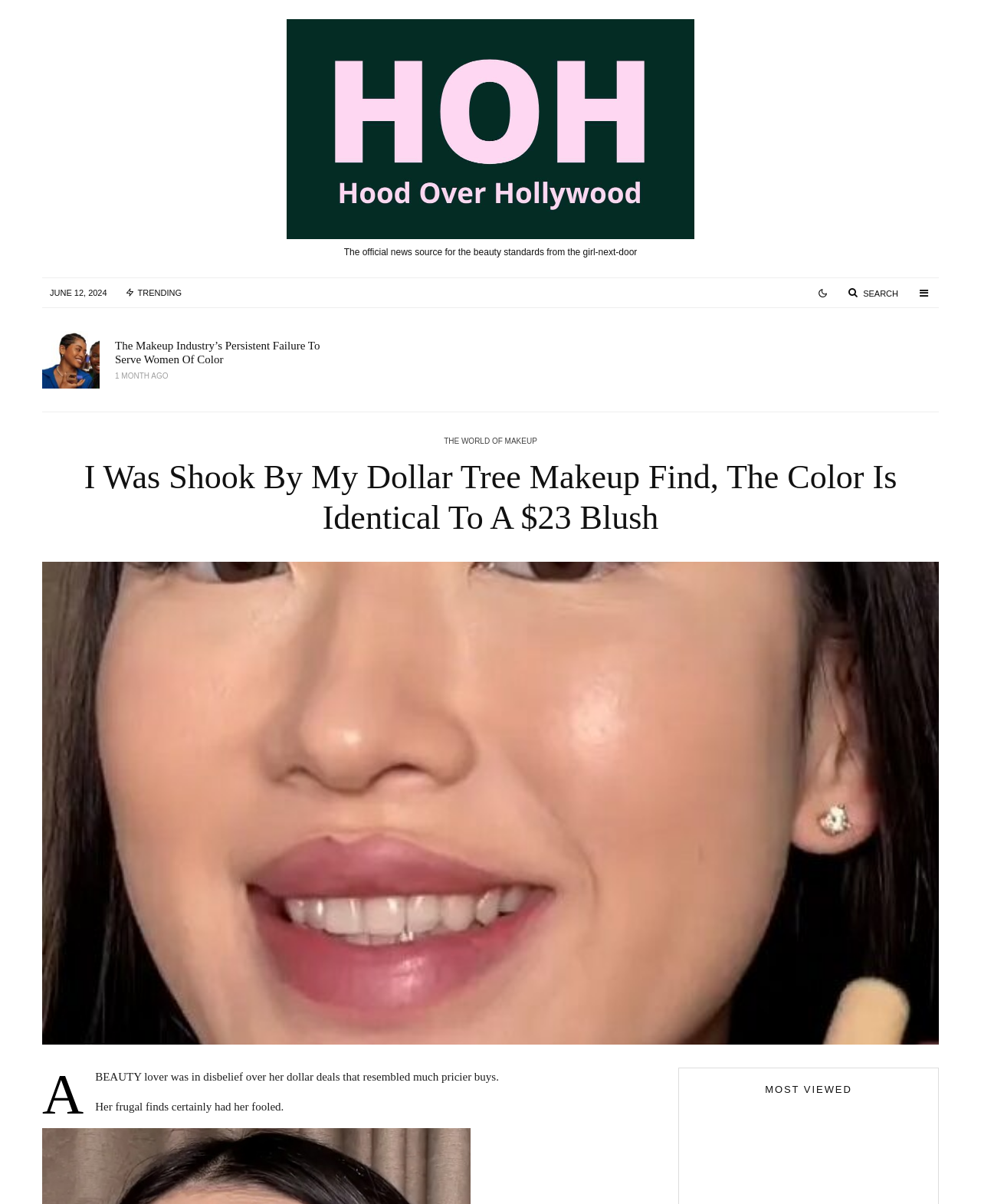What is the title of the first article?
Please give a detailed answer to the question using the information shown in the image.

The title of the first article can be found at the top of the webpage, which is 'I Was Shook By My Dollar Tree Makeup Find, The Color Is Identical To A $23 Blush'.